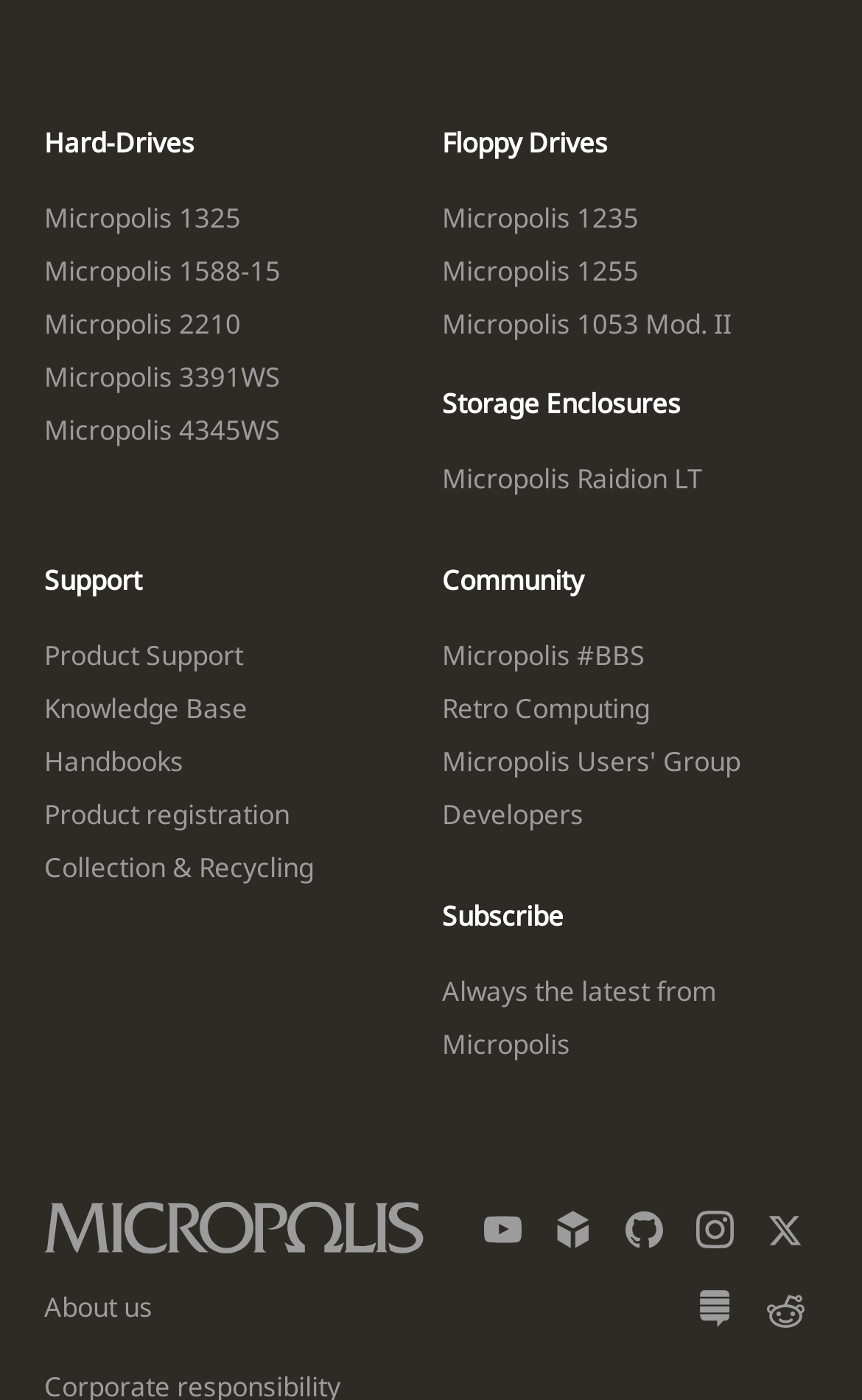Please locate the bounding box coordinates of the element that should be clicked to complete the given instruction: "Explore Micropolis Raidion LT".

[0.513, 0.329, 0.815, 0.355]